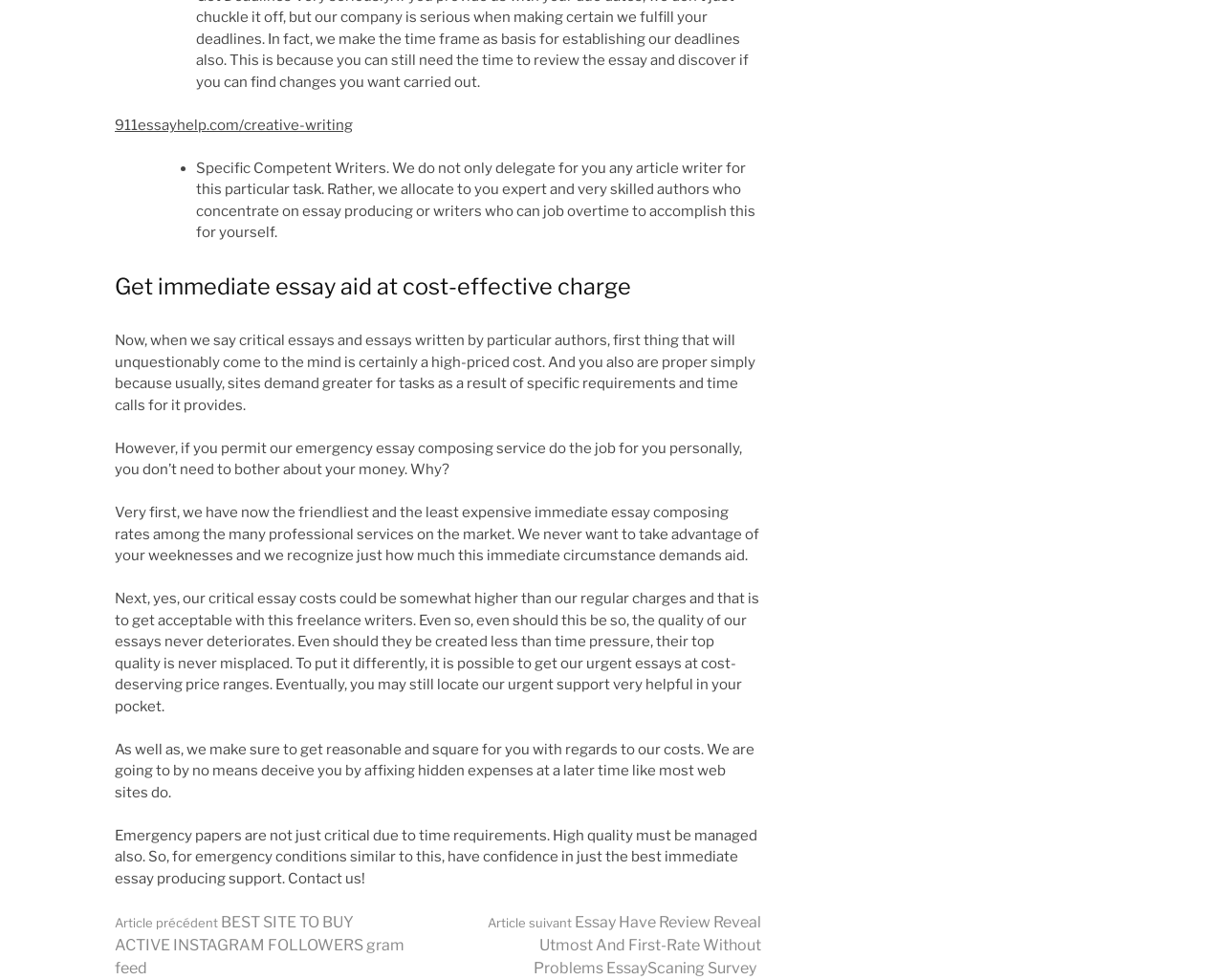What is the main topic of this webpage?
Using the details from the image, give an elaborate explanation to answer the question.

Based on the content of the webpage, it appears to be discussing an essay writing service that provides immediate essay aid at an affordable cost. The text mentions specific competent writers, emergency essay writing rates, and the quality of essays.